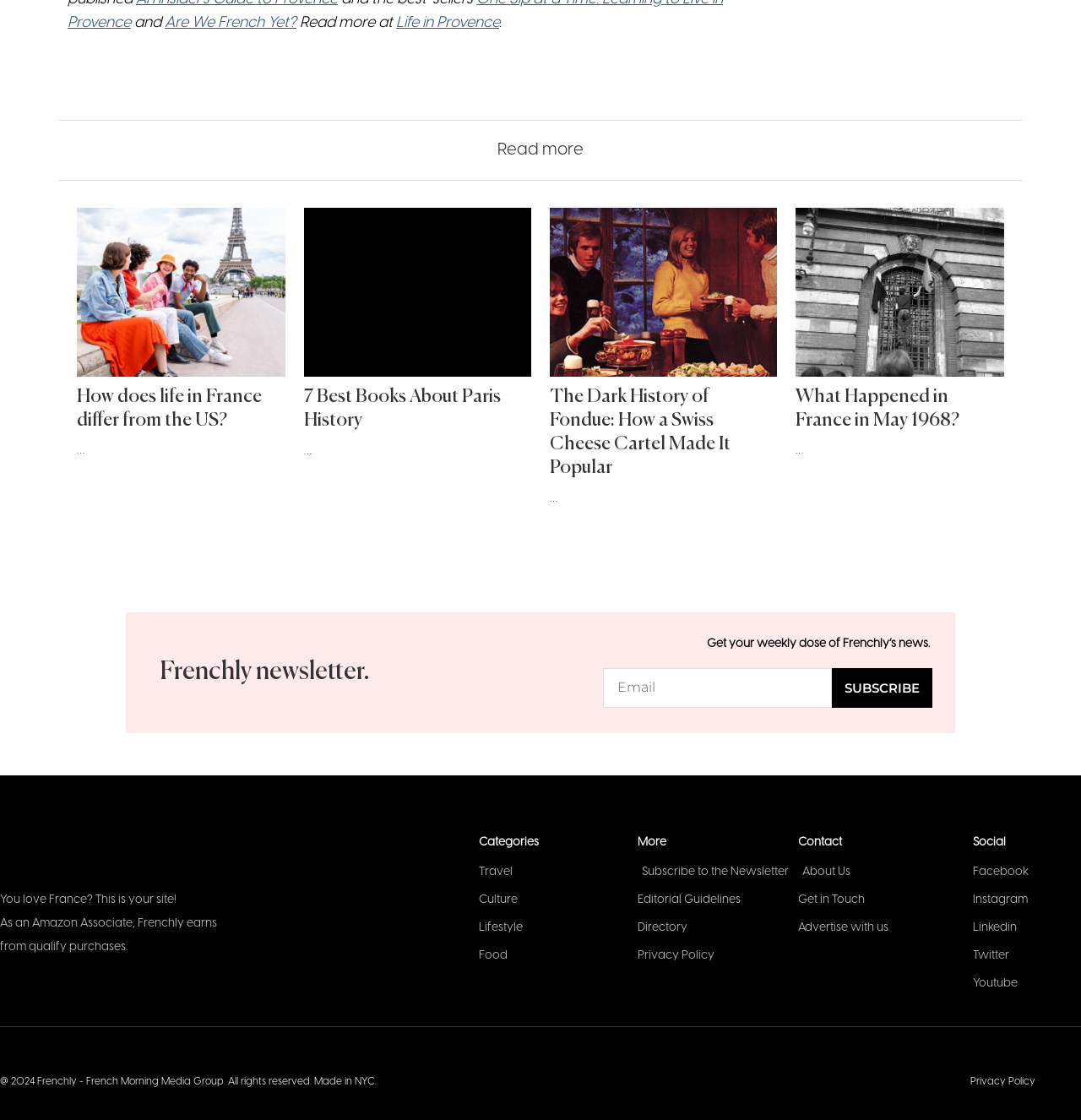Determine the bounding box coordinates for the element that should be clicked to follow this instruction: "Read more about life in Provence". The coordinates should be given as four float numbers between 0 and 1, in the format [left, top, right, bottom].

[0.366, 0.014, 0.462, 0.028]